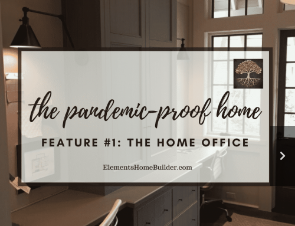Provide a thorough description of the contents of the image.

The image showcases a well-designed home office, highlighted as "Feature #1: The Home Office" from the series "The Pandemic-Proof Home." The text, stylized in an inviting font, emphasizes the importance of creating a functional workspace within the home, particularly relevant in today’s environment. Soft lighting enhances the warm ambiance of the room, which features large windows to allow natural light, making it an ideal setup for productivity. The design balances aesthetics and practicality, combined with the branding of Elements Design Build L.L.C., underscoring their commitment to thoughtful residential design. The overall presentation not only inspires but also highlights the growing trend of integrating home offices into contemporary living spaces.